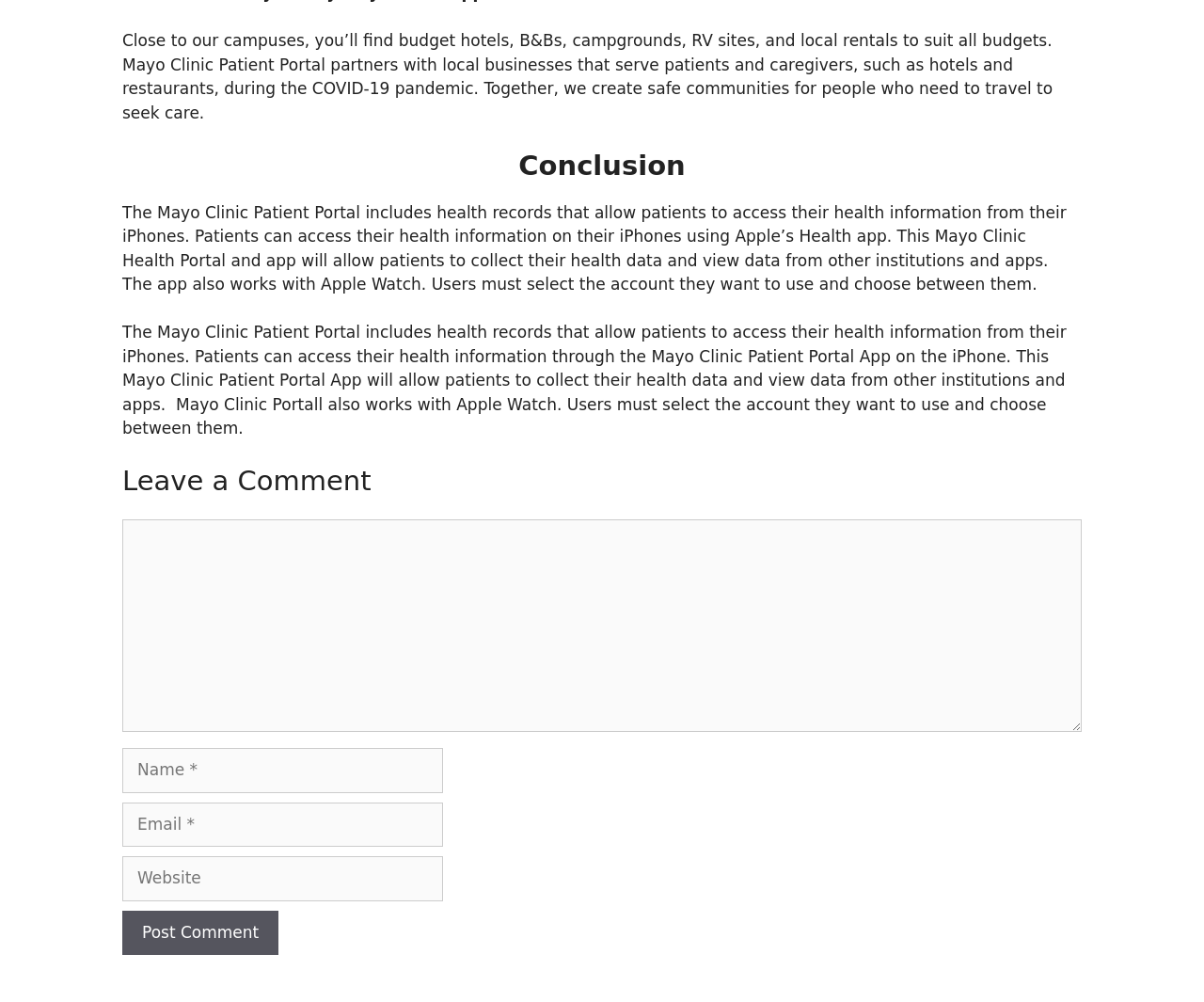Give a concise answer of one word or phrase to the question: 
How can patients access their health information?

Through iPhone or Apple Watch